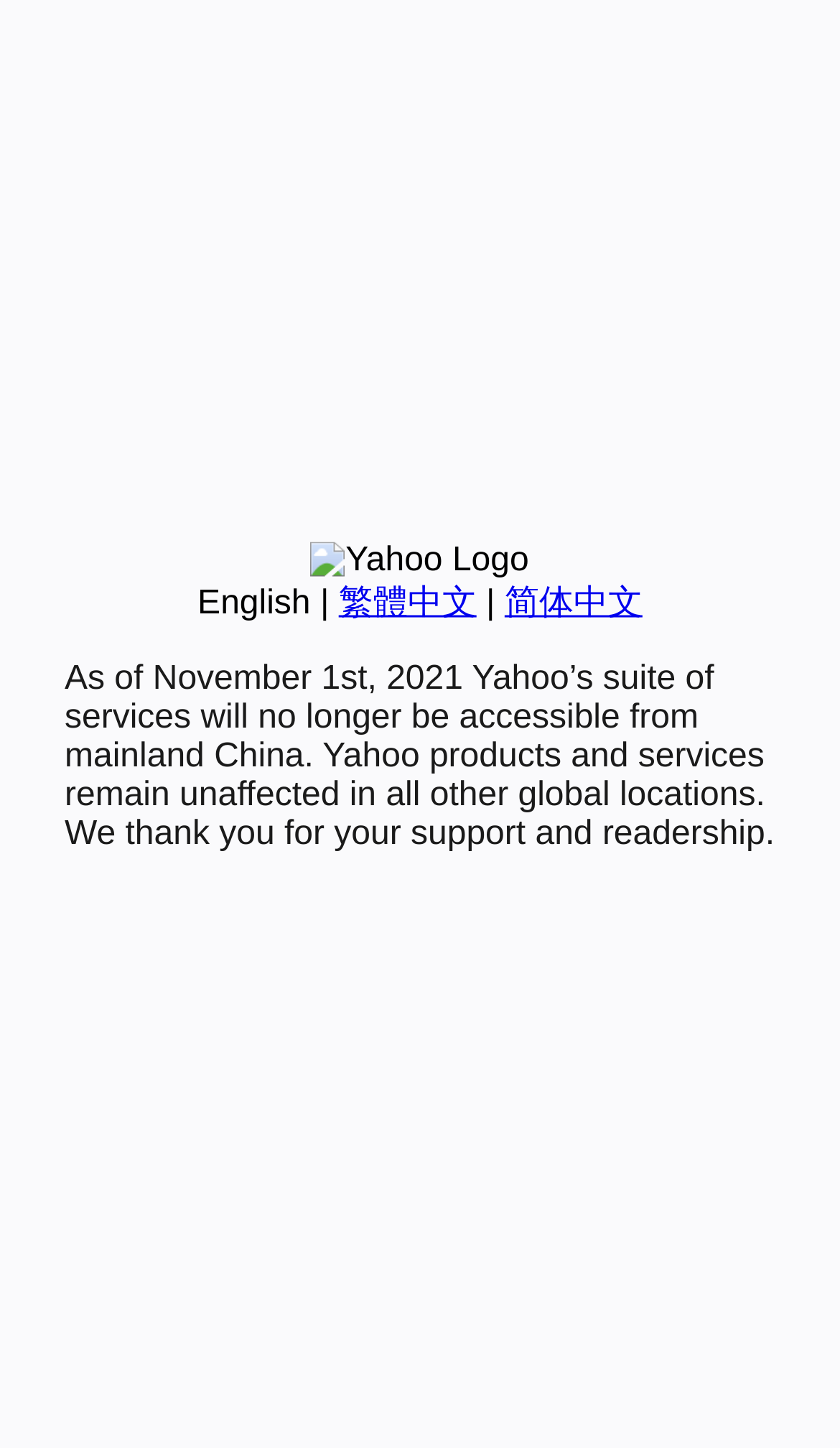Provide the bounding box coordinates of the UI element that matches the description: "English".

[0.235, 0.404, 0.37, 0.429]